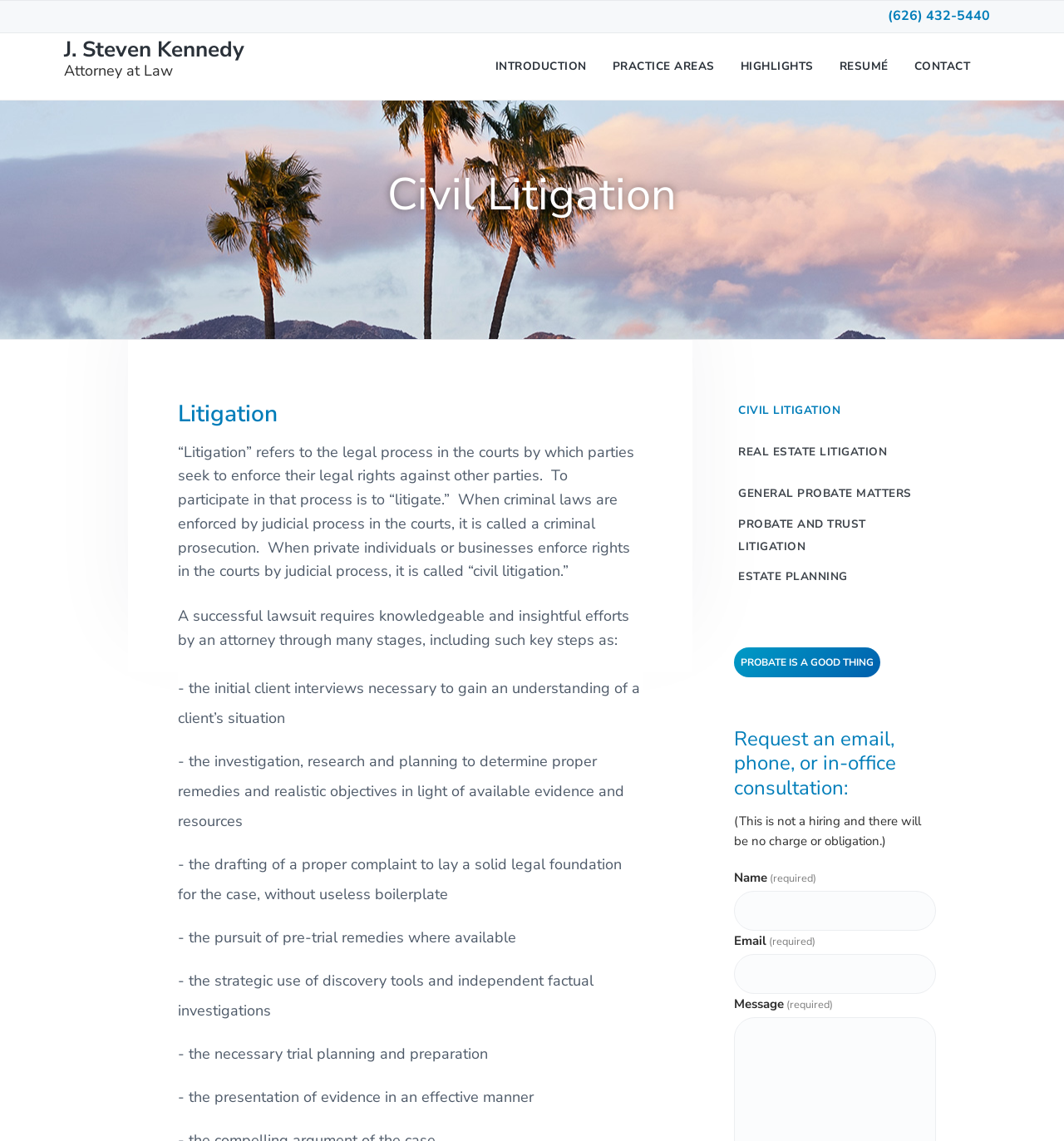Determine the bounding box coordinates of the element that should be clicked to execute the following command: "Navigate to the 'PRACTICE AREAS' page".

[0.576, 0.05, 0.672, 0.066]